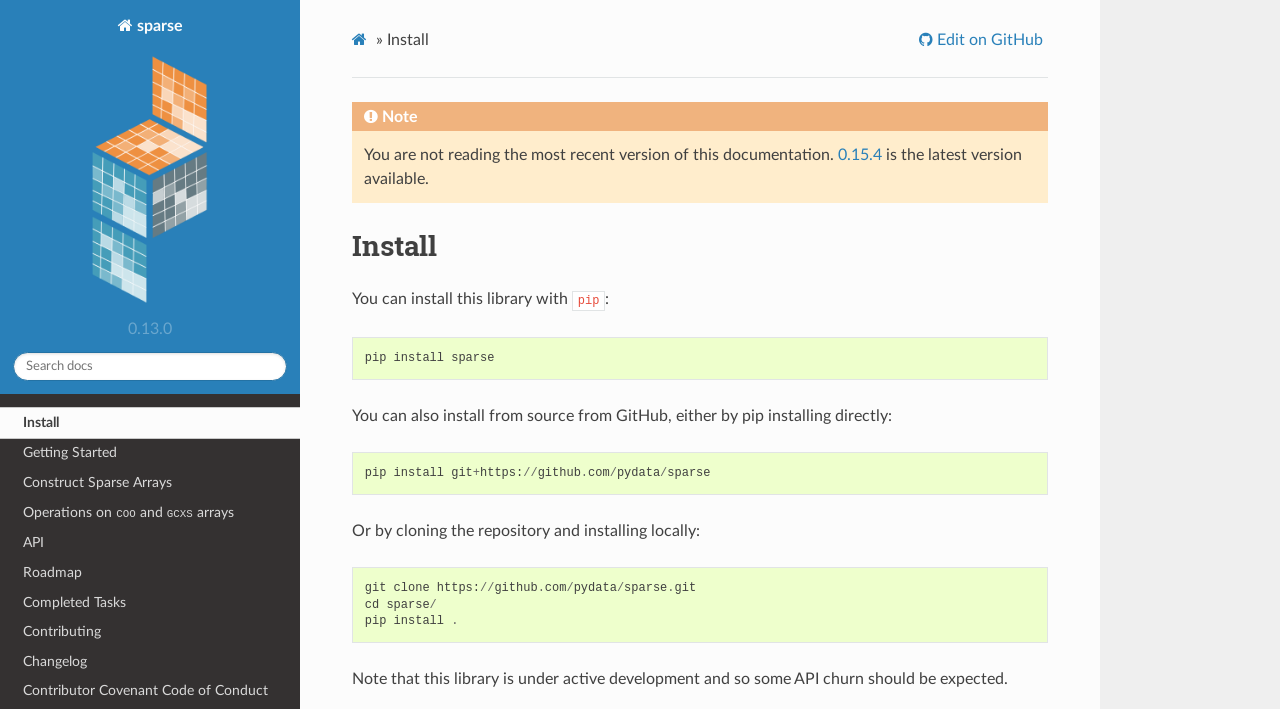Can you find the bounding box coordinates for the UI element given this description: "December 2023"? Provide the coordinates as four float numbers between 0 and 1: [left, top, right, bottom].

None